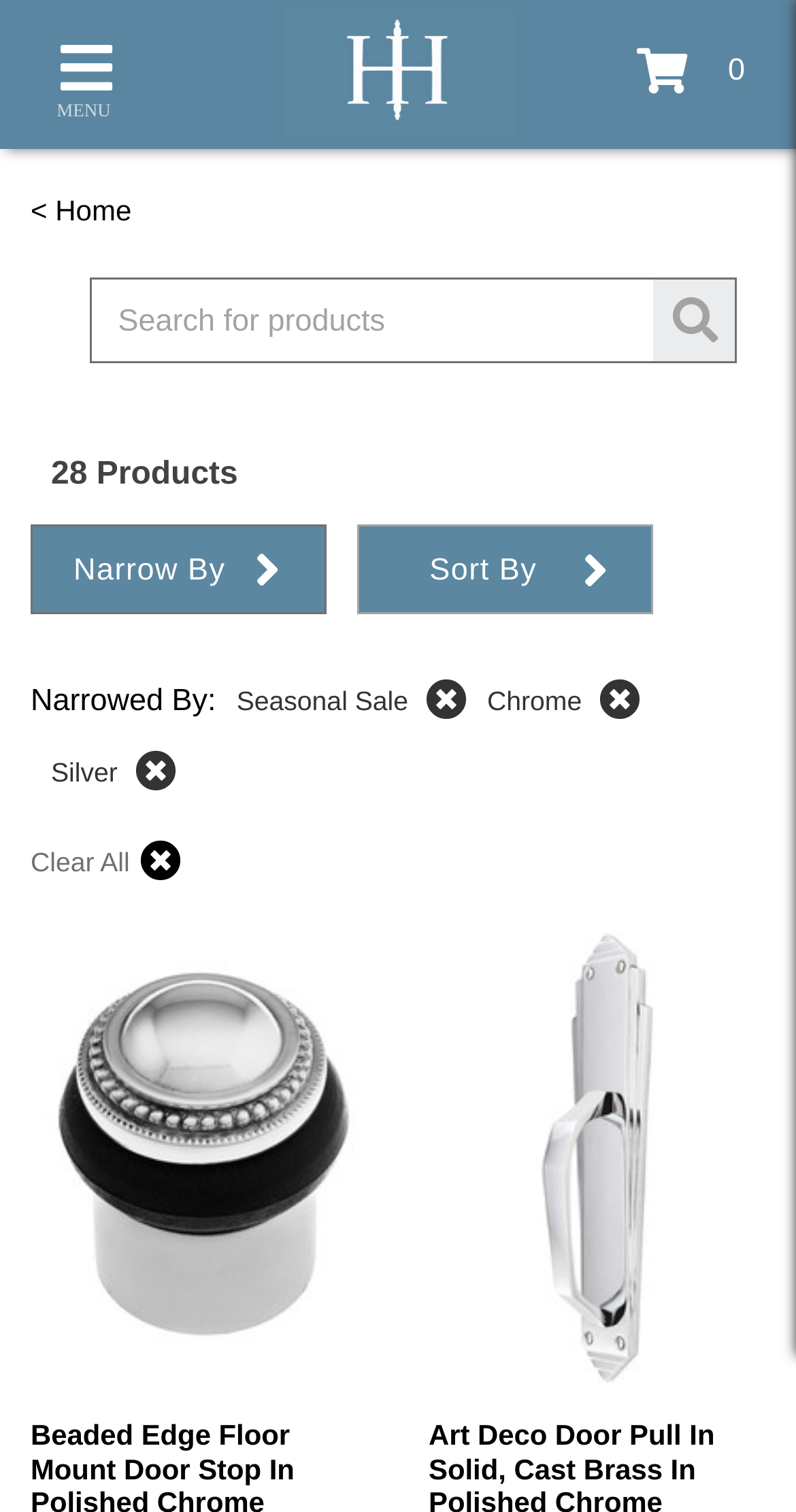Please provide a one-word or phrase answer to the question: 
What is the purpose of the 'Clear filter' buttons?

To clear filters